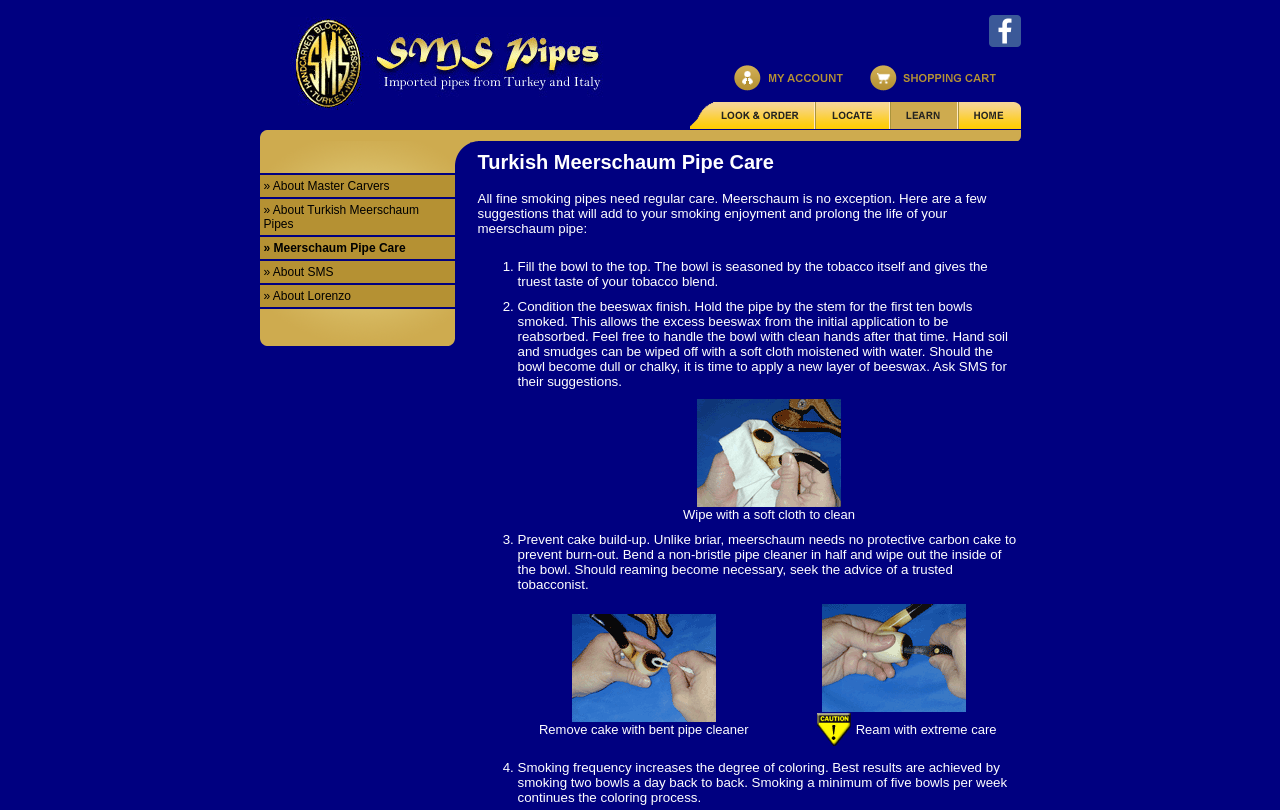Please locate the bounding box coordinates of the element that needs to be clicked to achieve the following instruction: "Read about Meerschaum Pipe Care". The coordinates should be four float numbers between 0 and 1, i.e., [left, top, right, bottom].

[0.203, 0.29, 0.355, 0.32]